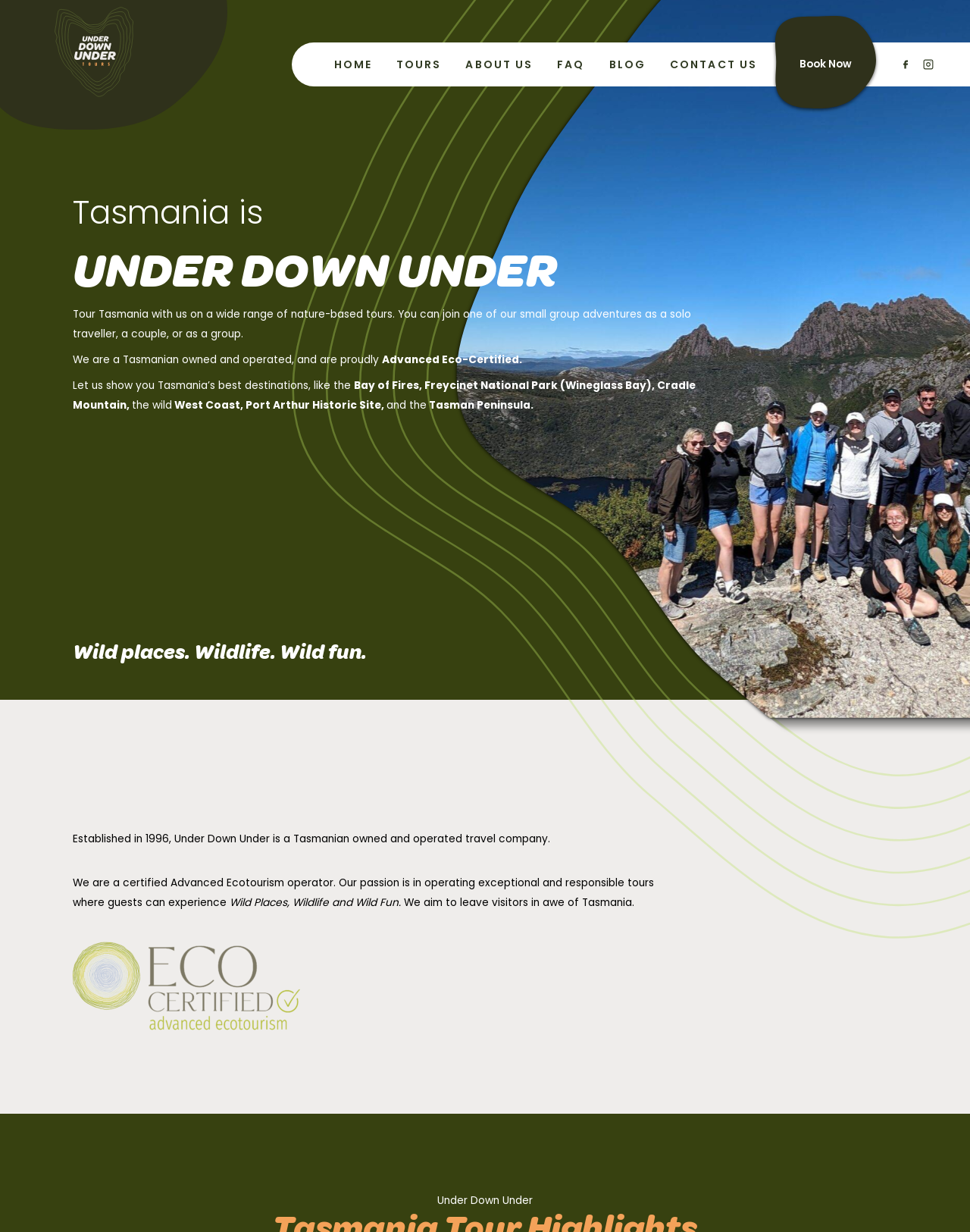Your task is to extract the text of the main heading from the webpage.

UNDER DOWN UNDER